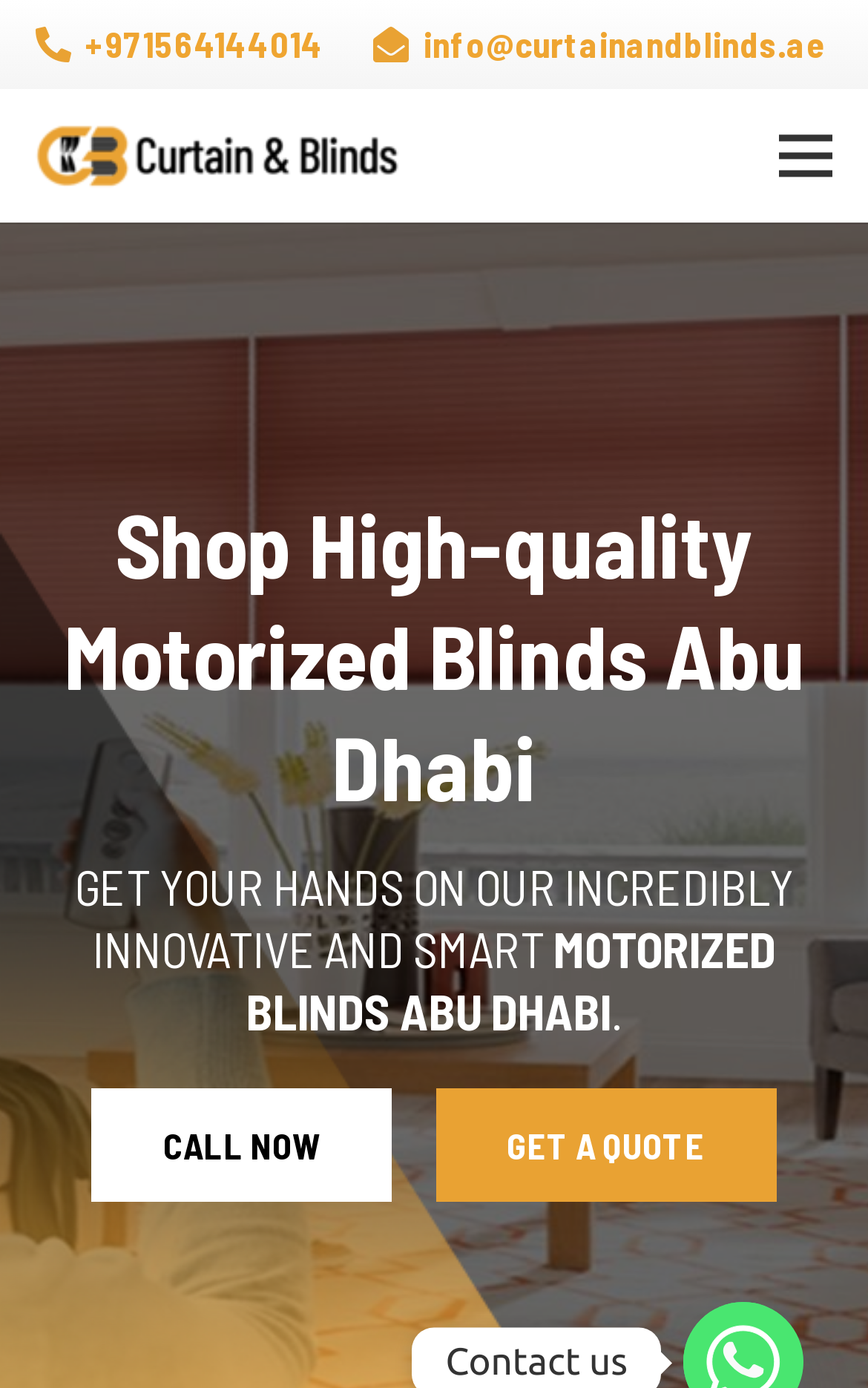What is the email address to contact?
Please provide a comprehensive answer based on the details in the screenshot.

I found the email address by looking at the link element with the OCR text 'info@curtainandblinds.ae' which is located at the top of the webpage.